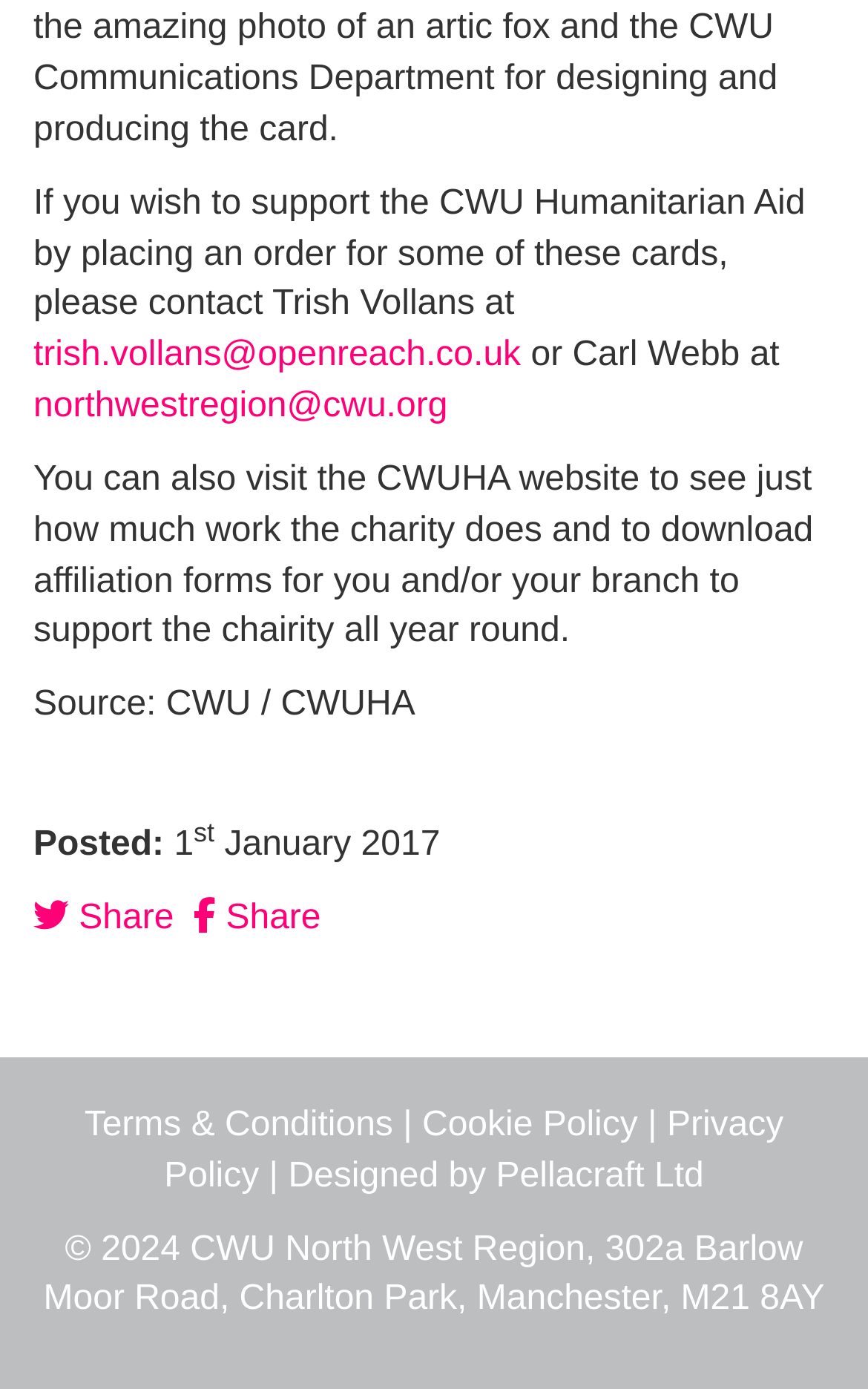What is the email address to contact Trish Vollans?
Using the information from the image, give a concise answer in one word or a short phrase.

trish.vollans@openreach.co.uk